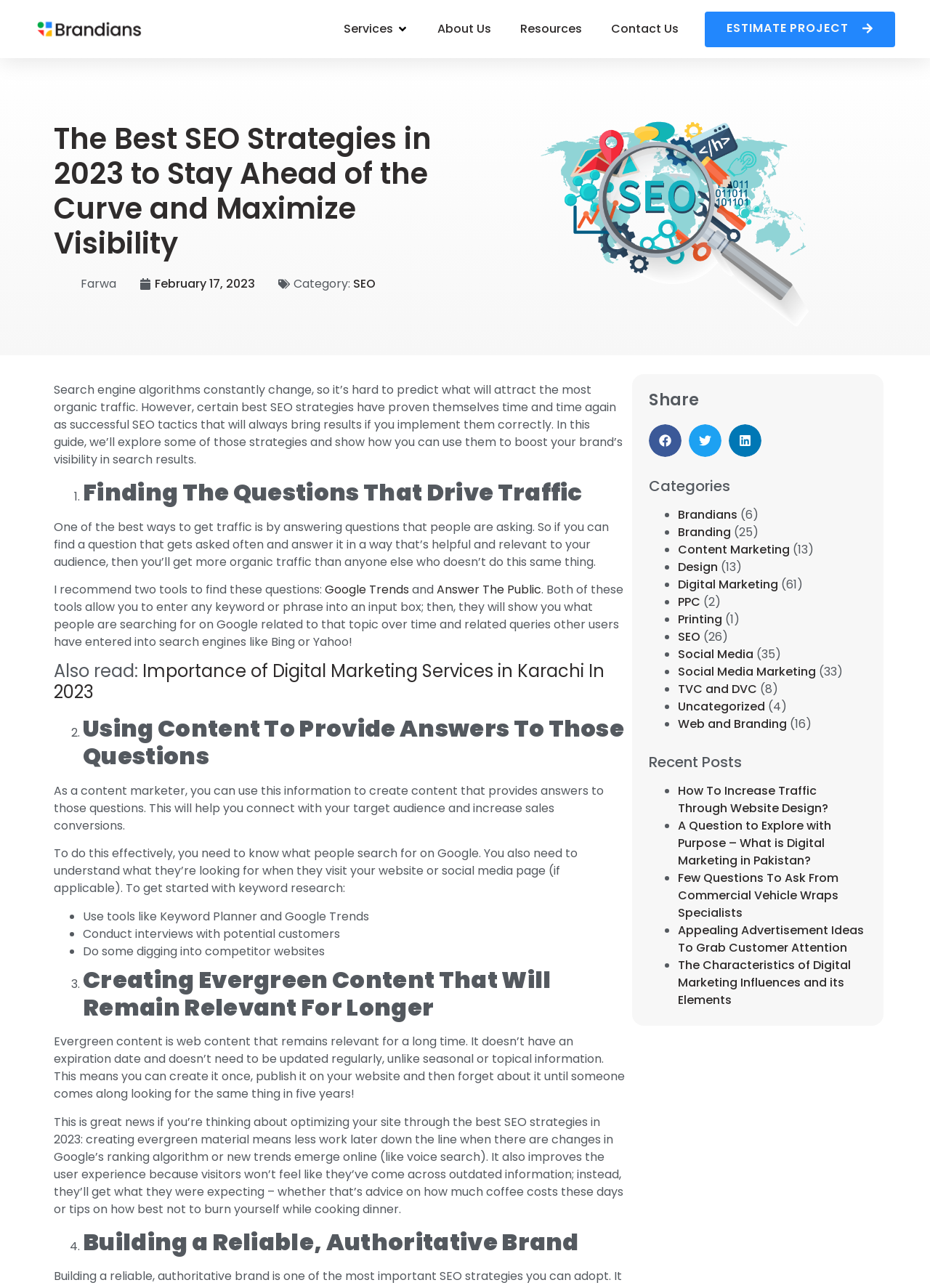Highlight the bounding box coordinates of the element you need to click to perform the following instruction: "explore fish black and white tile mural backsplash."

None